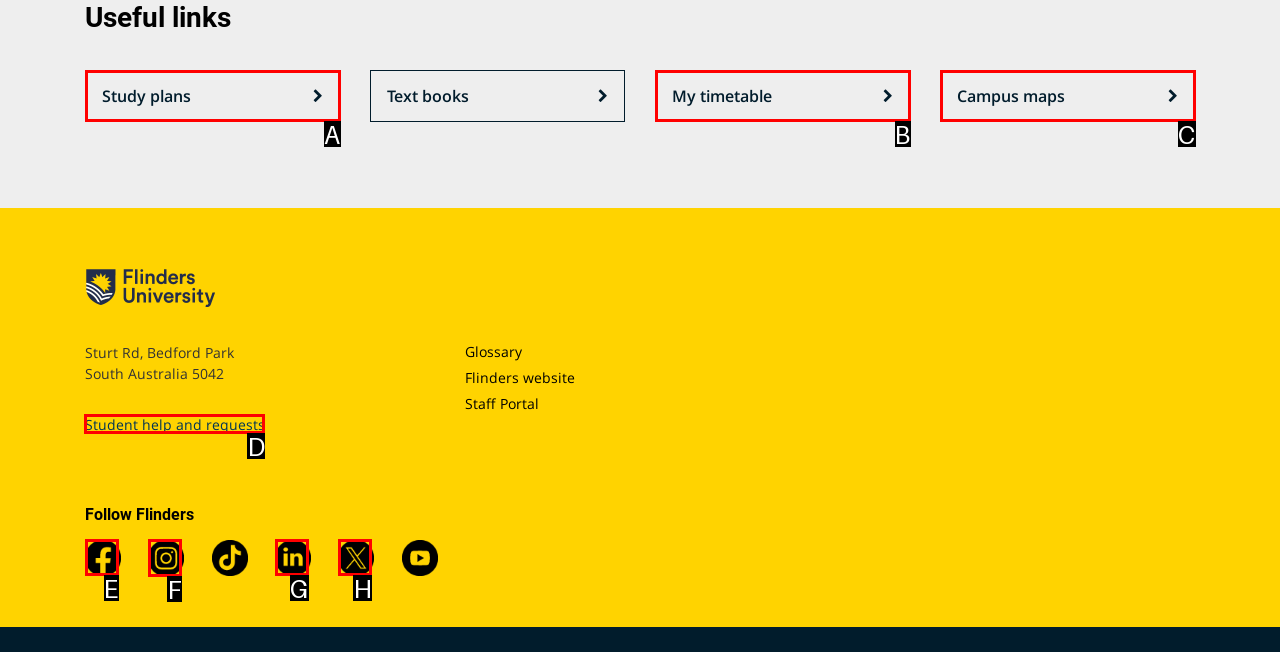Choose the HTML element that needs to be clicked for the given task: Go to Student help and requests Respond by giving the letter of the chosen option.

D